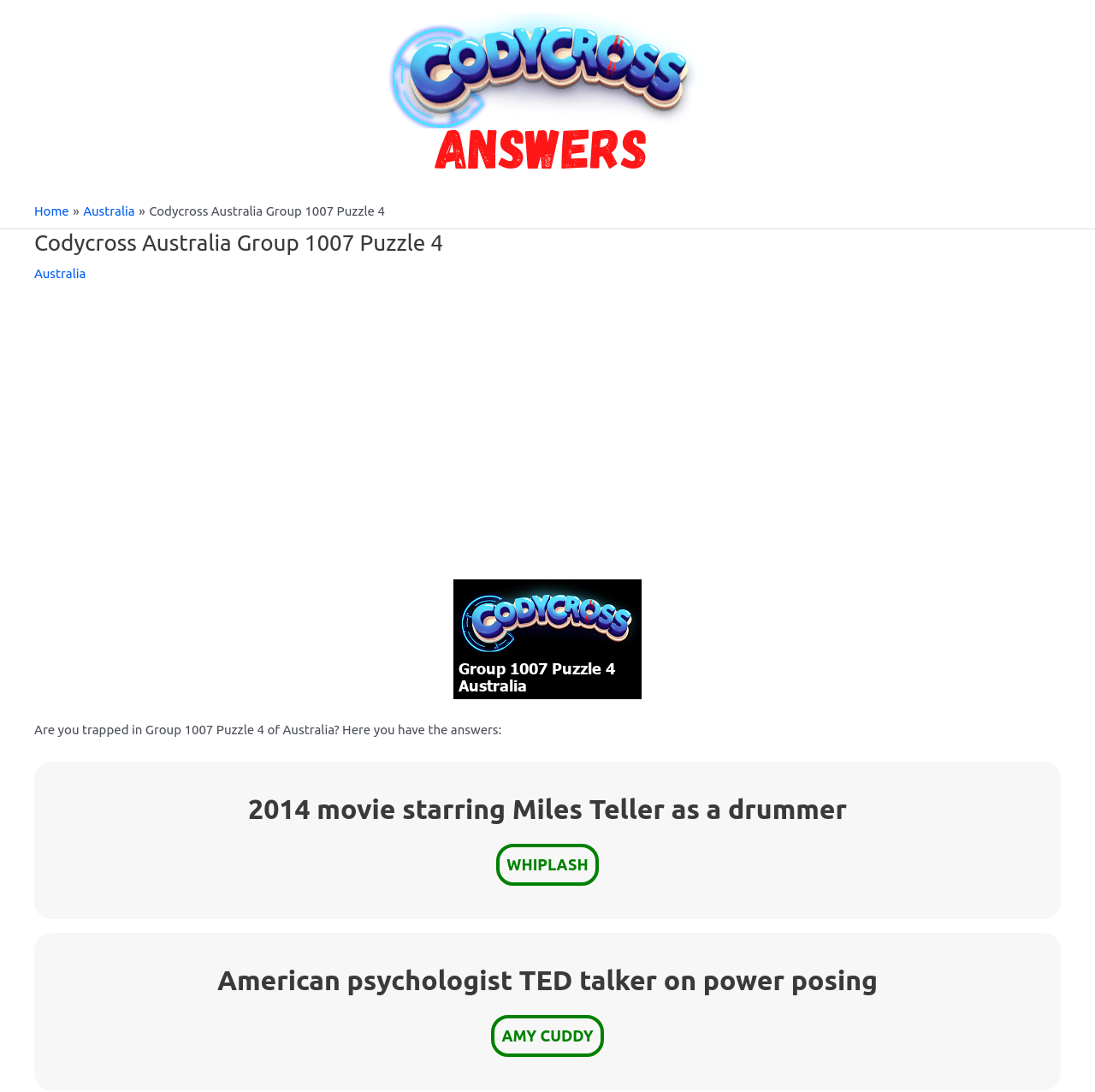What is the name of the psychologist mentioned? From the image, respond with a single word or brief phrase.

AMY CUDDY